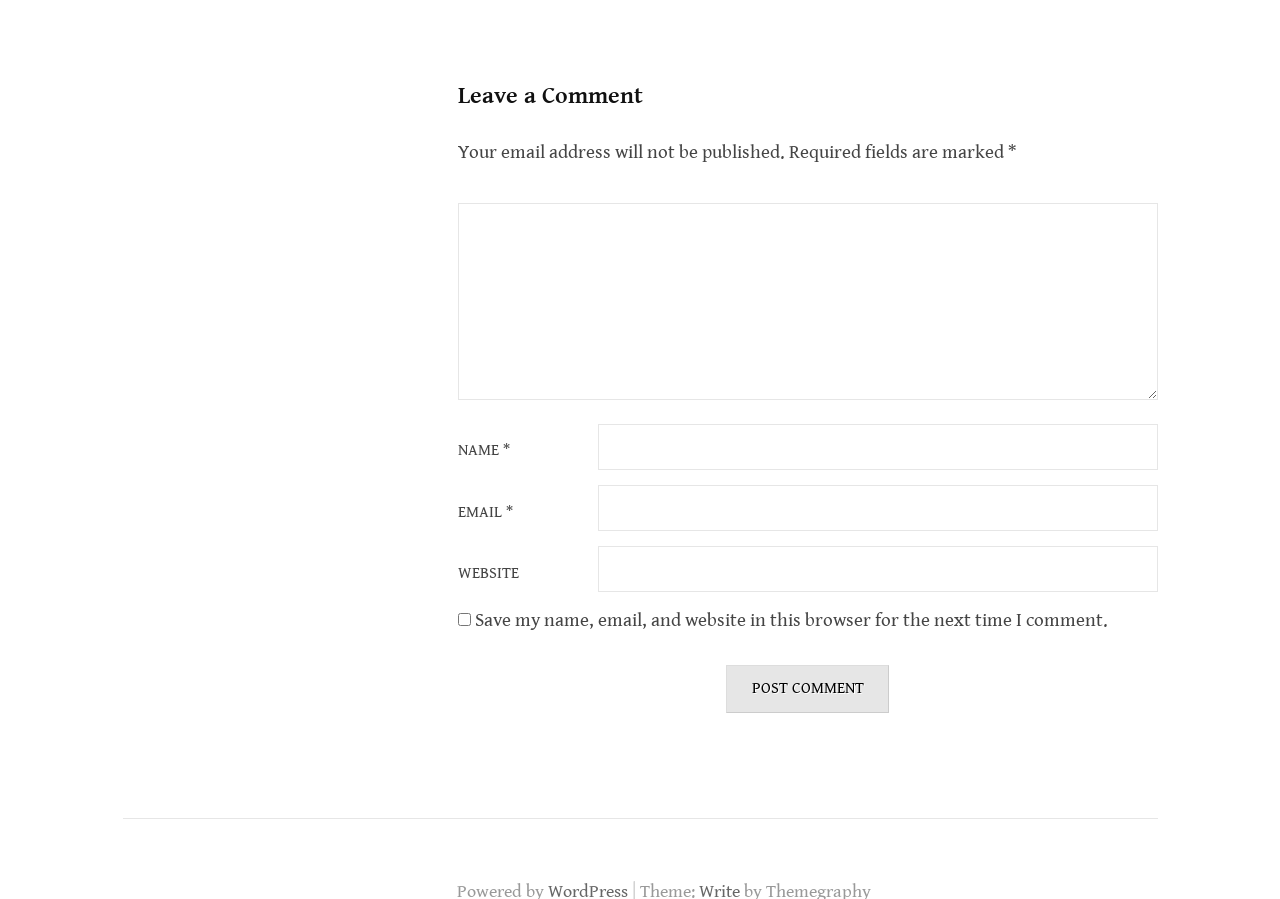Identify the bounding box for the UI element specified in this description: "parent_node: EMAIL * aria-describedby="email-notes" name="email"". The coordinates must be four float numbers between 0 and 1, formatted as [left, top, right, bottom].

[0.467, 0.539, 0.904, 0.591]